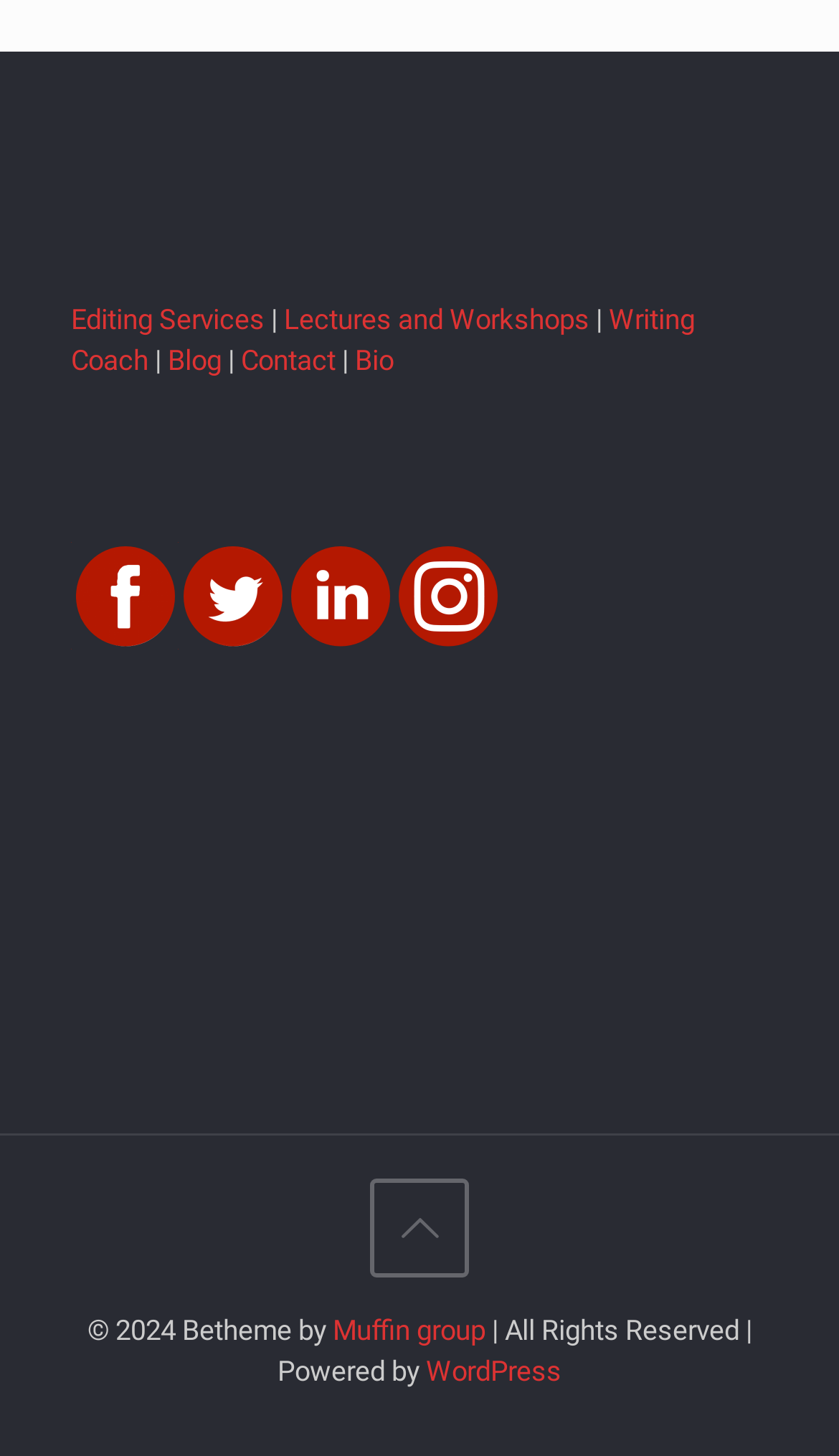Locate the bounding box coordinates of the element's region that should be clicked to carry out the following instruction: "View the Bio". The coordinates need to be four float numbers between 0 and 1, i.e., [left, top, right, bottom].

[0.423, 0.237, 0.469, 0.259]